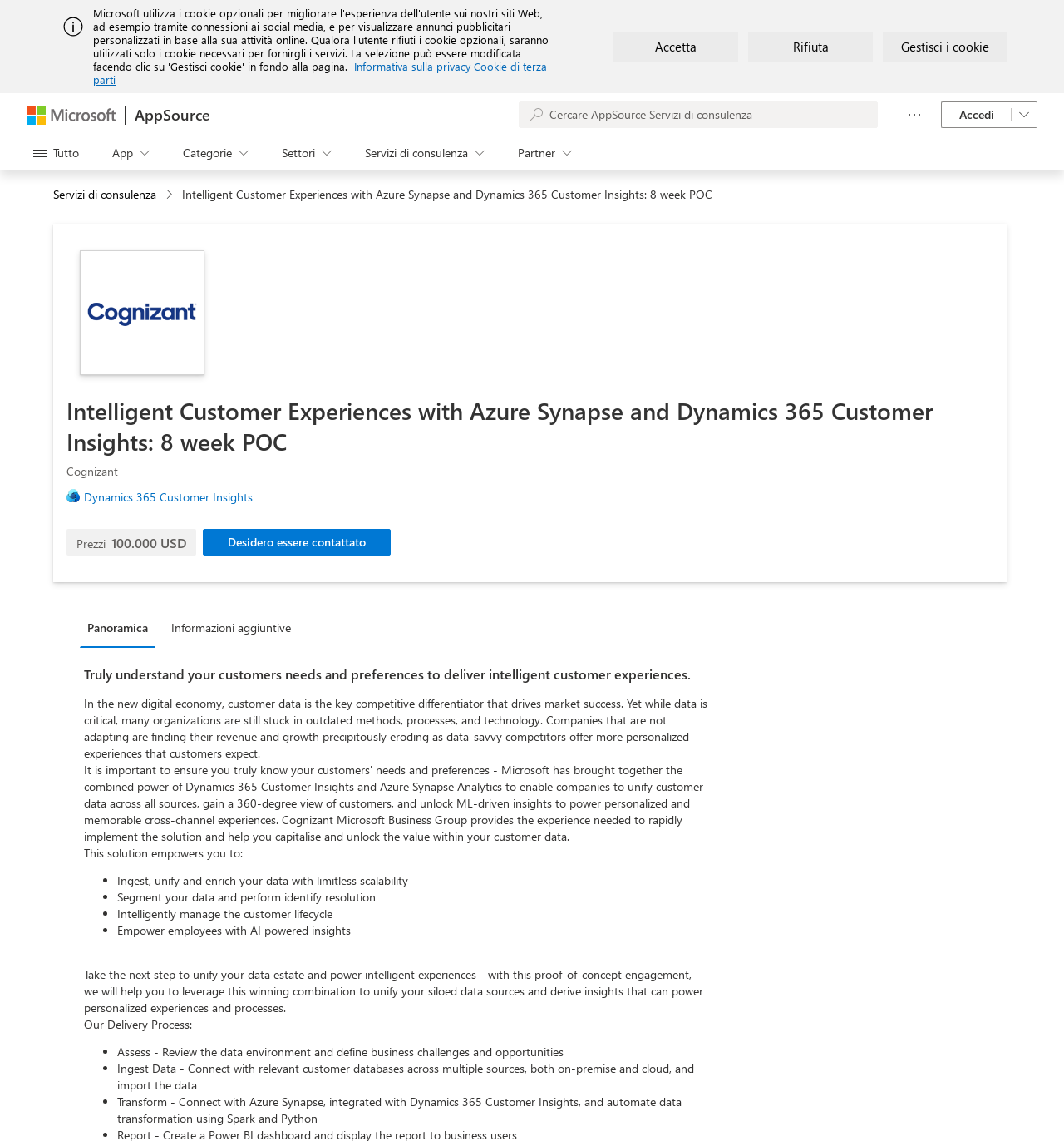Please determine the bounding box coordinates for the UI element described as: "Cant download torrents from rarbg".

None